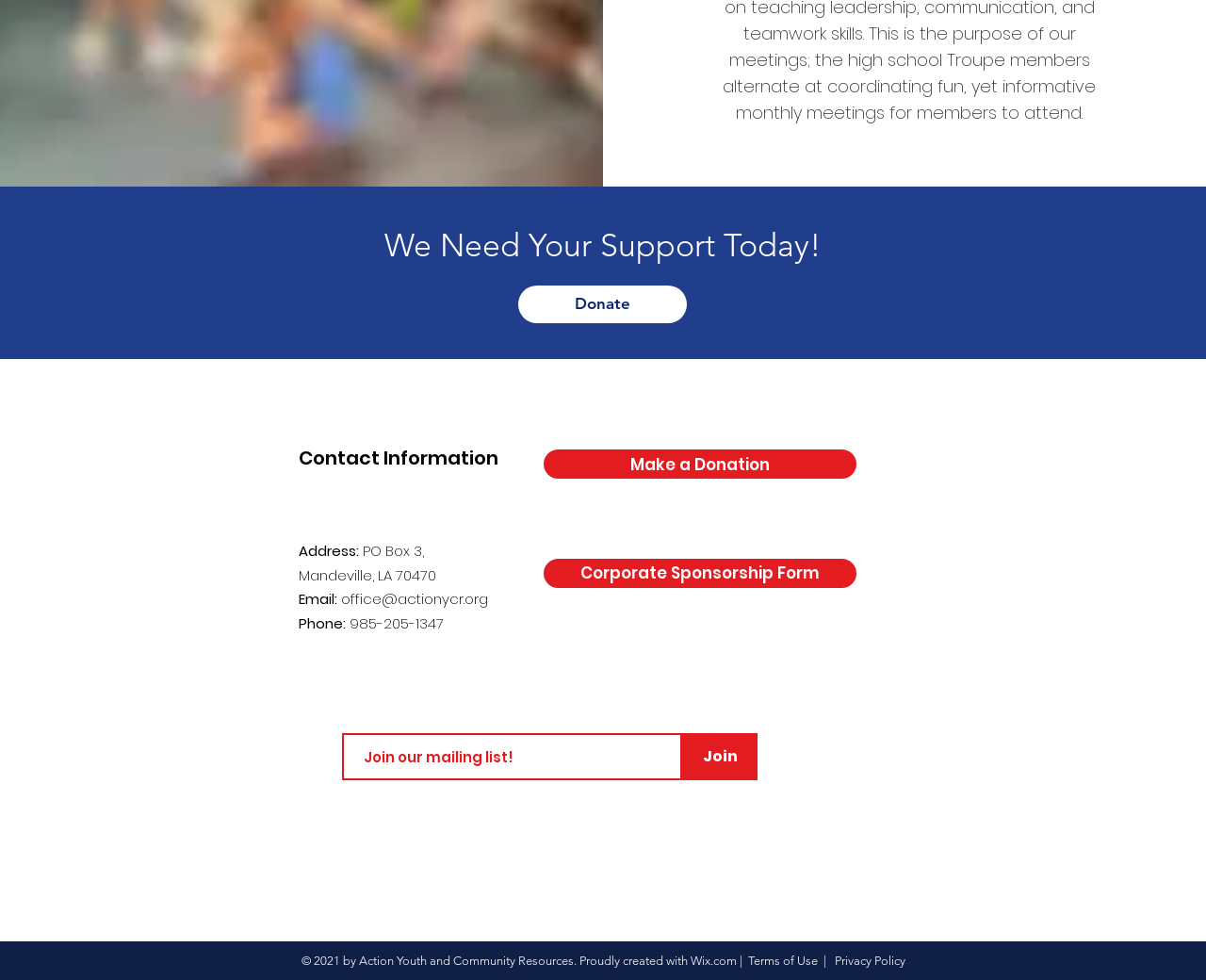What is the purpose of the textbox?
Based on the screenshot, provide a one-word or short-phrase response.

Join our mailing list